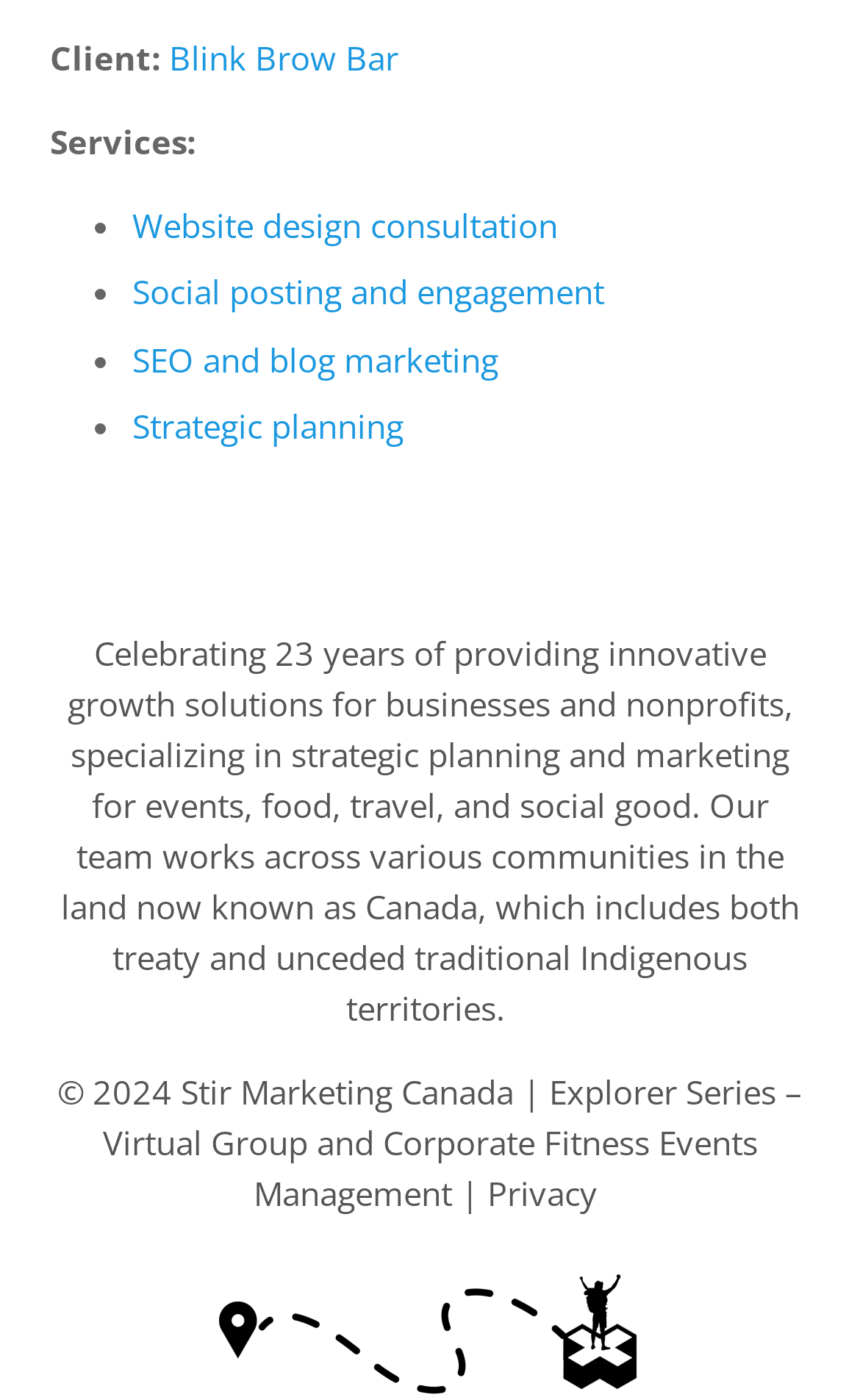Find the coordinates for the bounding box of the element with this description: "aria-label="explorer-series-path-black-1"".

[0.058, 0.907, 0.942, 1.0]